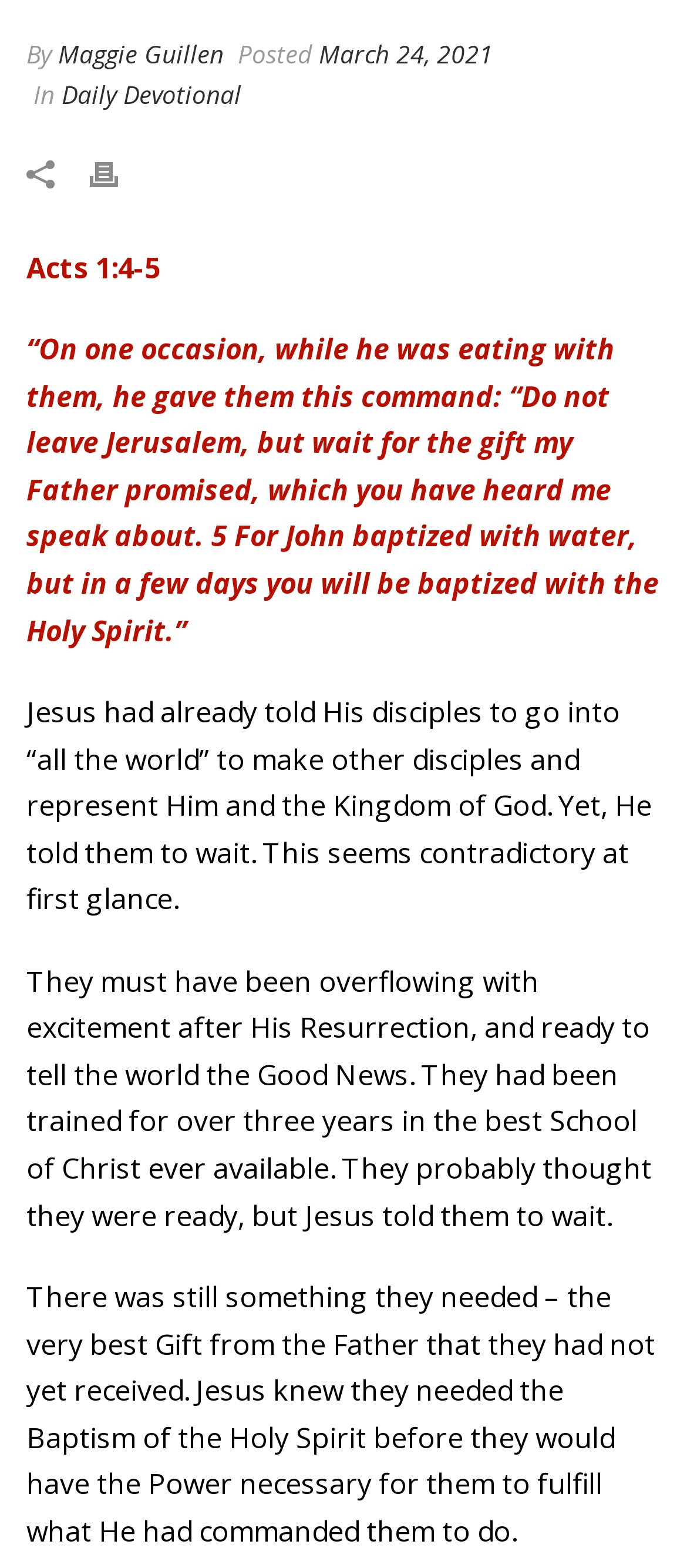Extract the bounding box coordinates of the UI element described by: "Daily Devotional". The coordinates should include four float numbers ranging from 0 to 1, e.g., [left, top, right, bottom].

[0.09, 0.05, 0.351, 0.071]